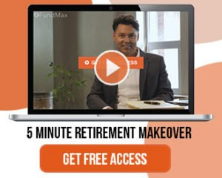Provide a thorough description of the image, including all visible elements.

The image features a promotional visual for a "5 Minute Retirement Makeover" presented by FundMax. It shows a laptop displaying a play button over a video thumbnail, suggesting engaging content focused on retirement planning. The vibrant design includes an orange background with the text "GET FREE ACCESS" prominently displayed in a bold button format, inviting viewers to click and learn more. The overall layout emphasizes the urgency and value of the offer, aiming to attract individuals looking to improve their retirement strategy quickly and effectively.